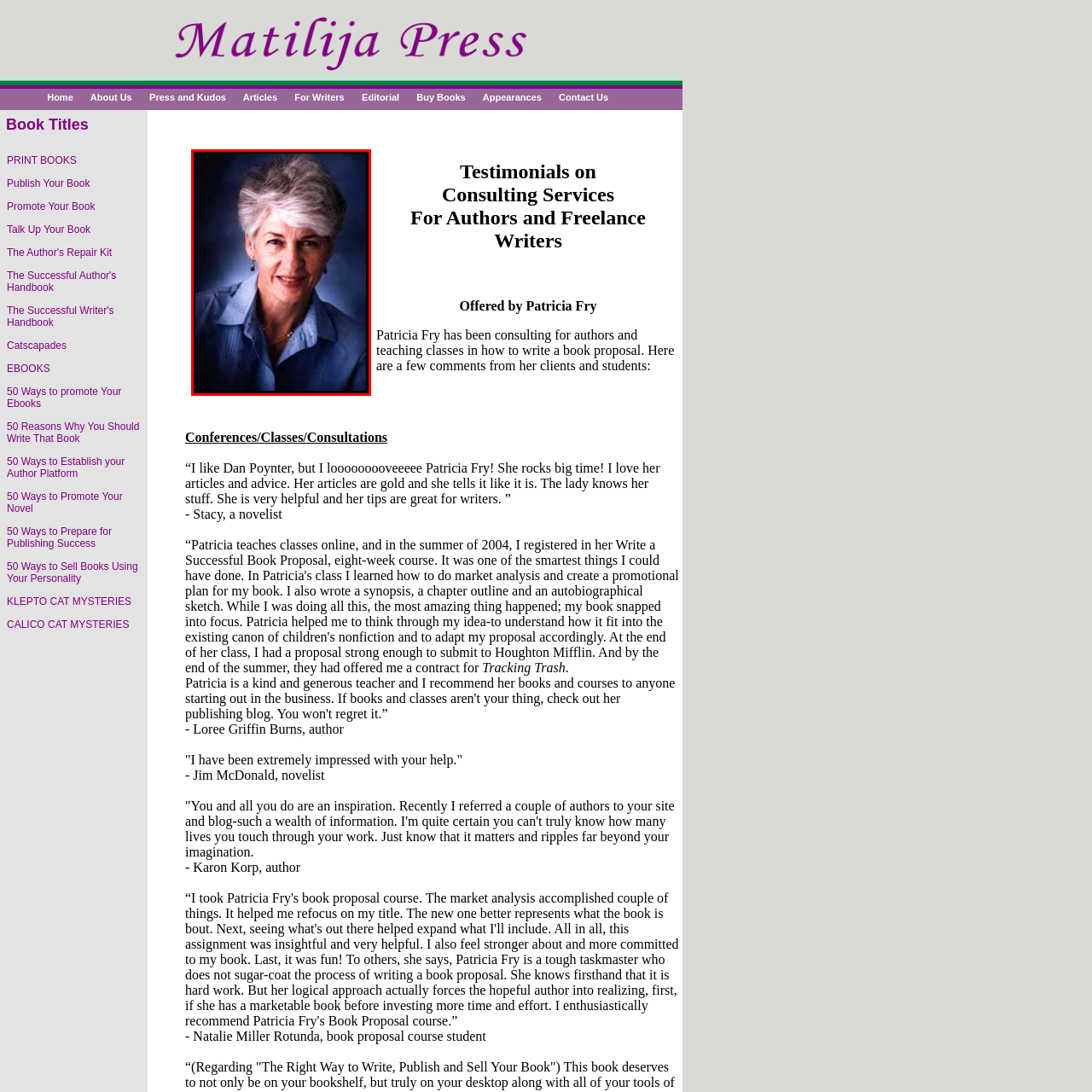Examine the image indicated by the red box and respond with a single word or phrase to the following question:
What is the dominant color of the background?

Blue